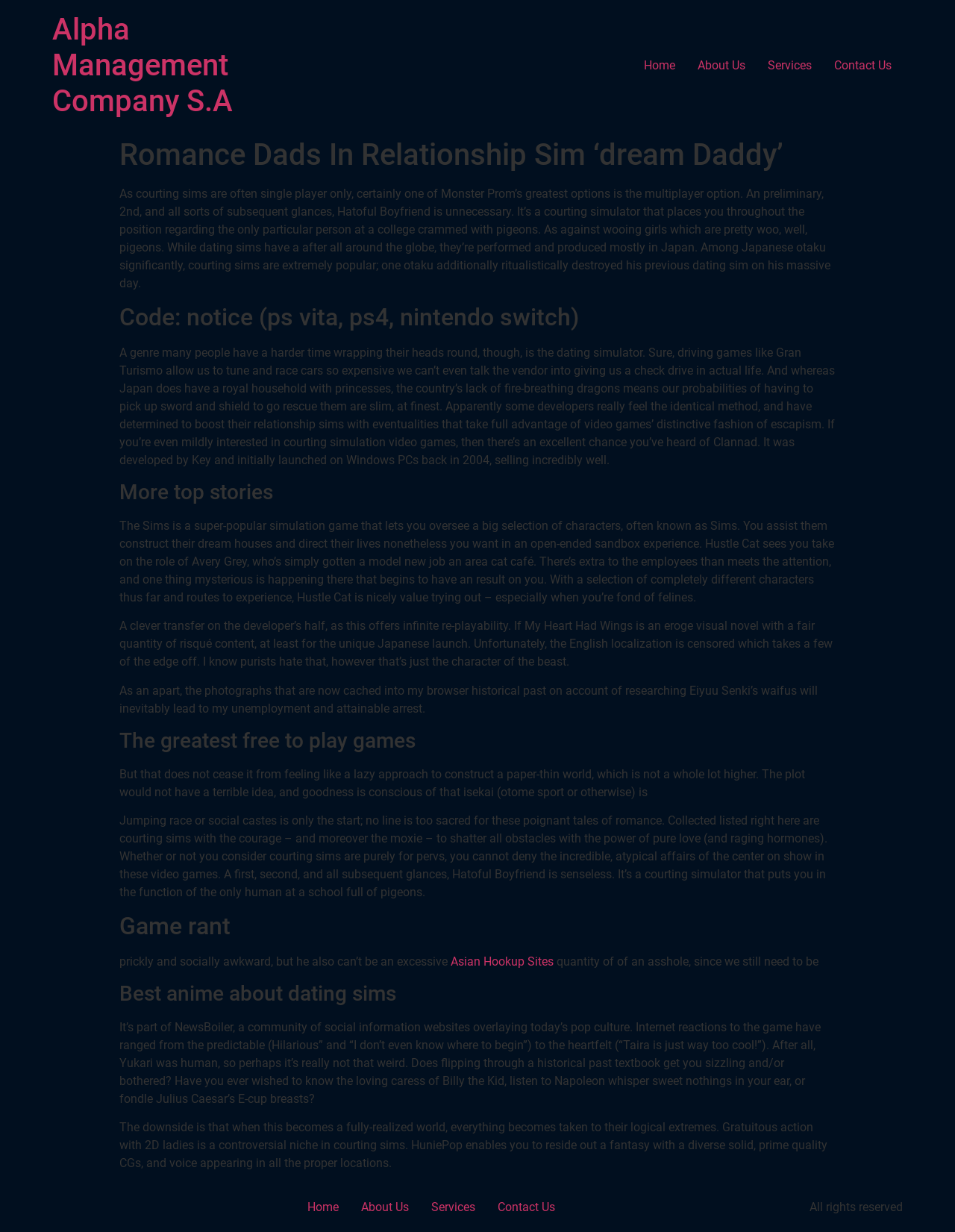Provide a brief response to the question below using one word or phrase:
What type of game is discussed in the article?

Dating simulator